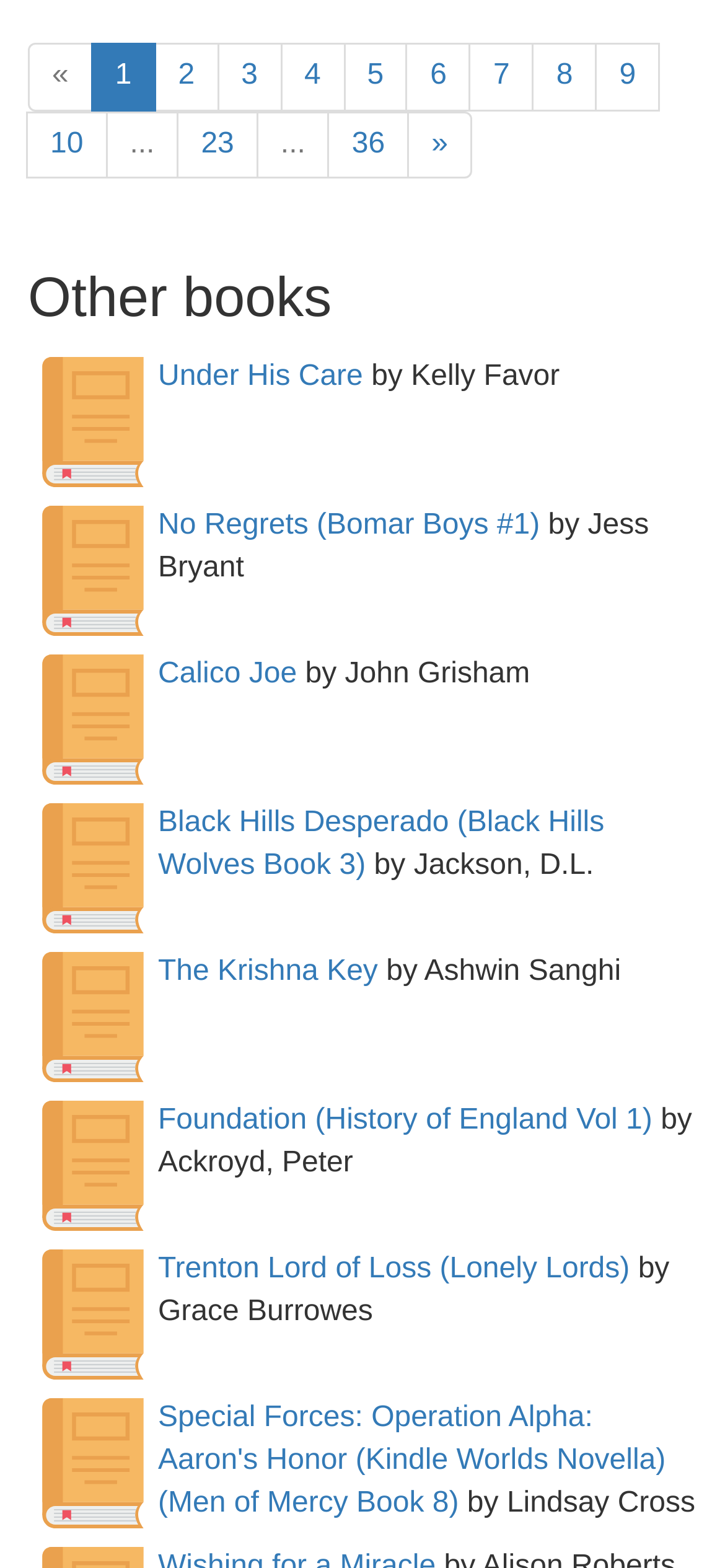Provide a short answer to the following question with just one word or phrase: How many images are on the webpage?

11